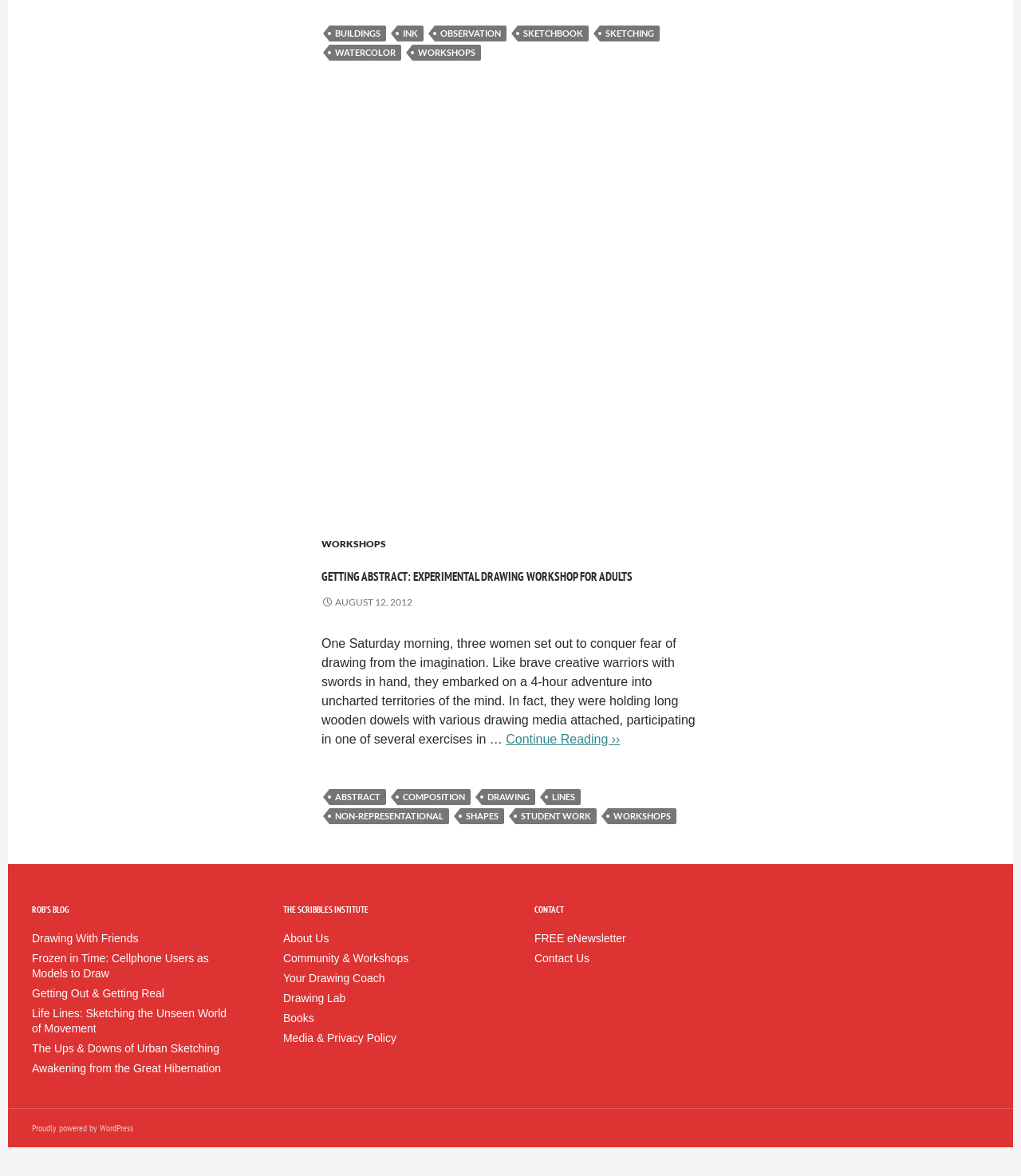What type of content is available in the 'Drawing Lab' section?
Answer with a single word or phrase by referring to the visual content.

Drawing-related content